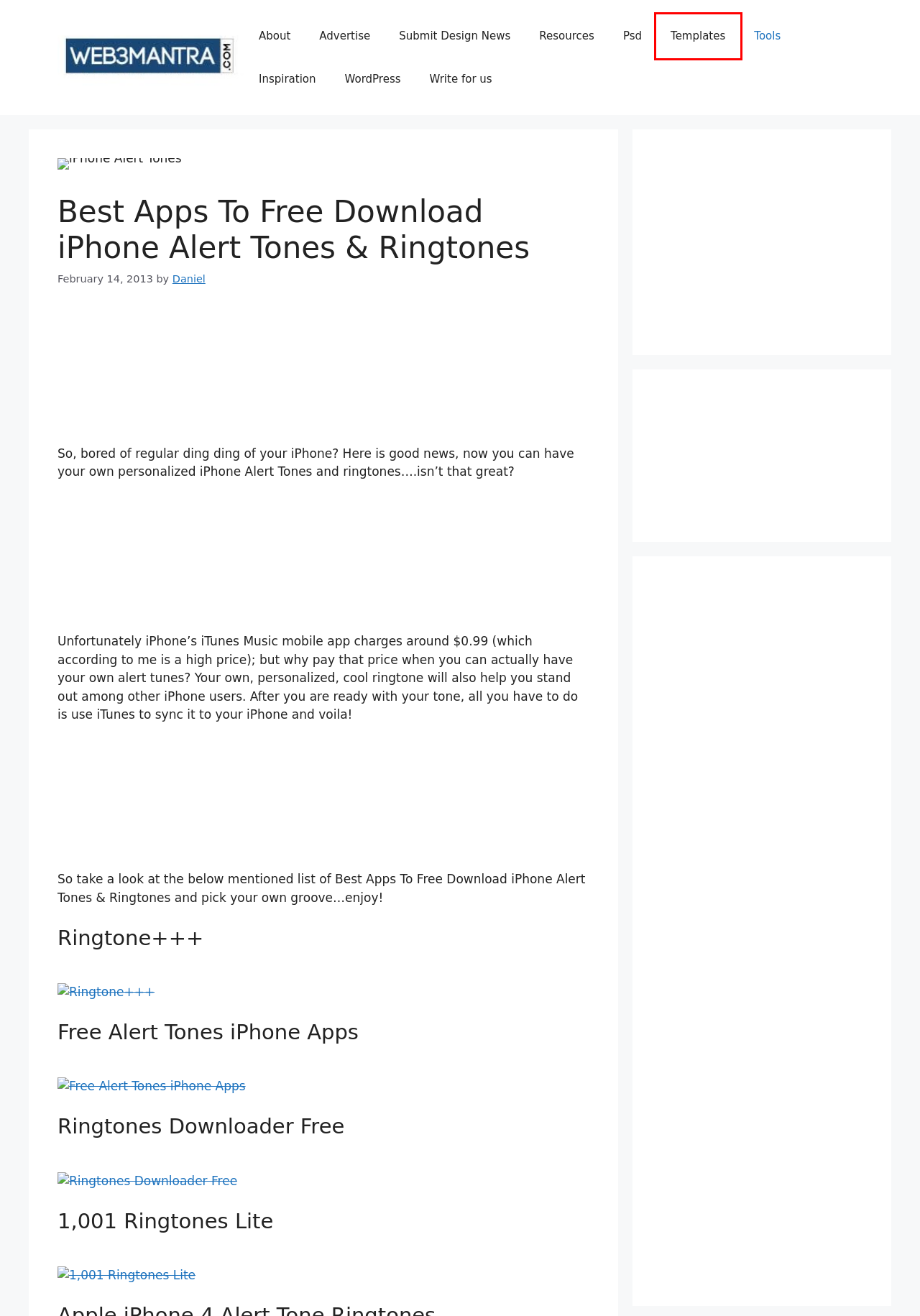Look at the screenshot of a webpage where a red bounding box surrounds a UI element. Your task is to select the best-matching webpage description for the new webpage after you click the element within the bounding box. The available options are:
A. Daniel, Author at web3mantra.com
B. Templates Archives - web3mantra.com
C. Submit Community News - web3mantra.com
D. Inspiration Archives - web3mantra.com
E. Tools Archives - web3mantra.com
F. Psd Archives - web3mantra.com
G. Wordpress Archives - web3mantra.com
H. Resources Archives - web3mantra.com

B